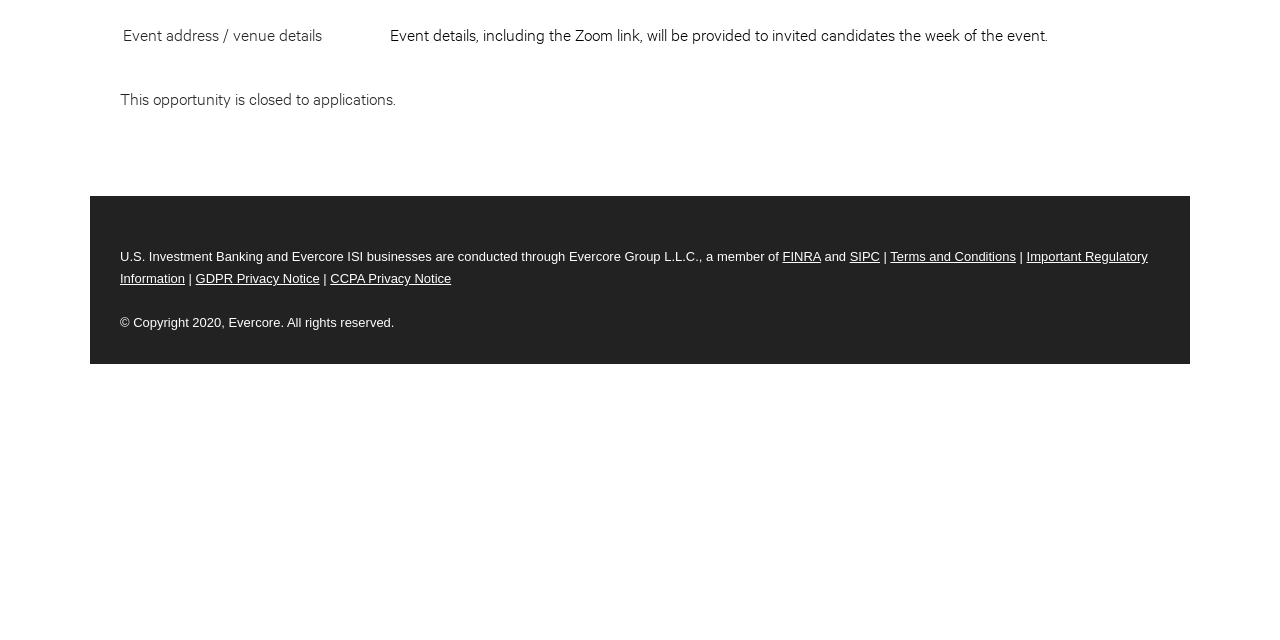Given the element description "Terms and Conditions", identify the bounding box of the corresponding UI element.

[0.696, 0.389, 0.794, 0.413]